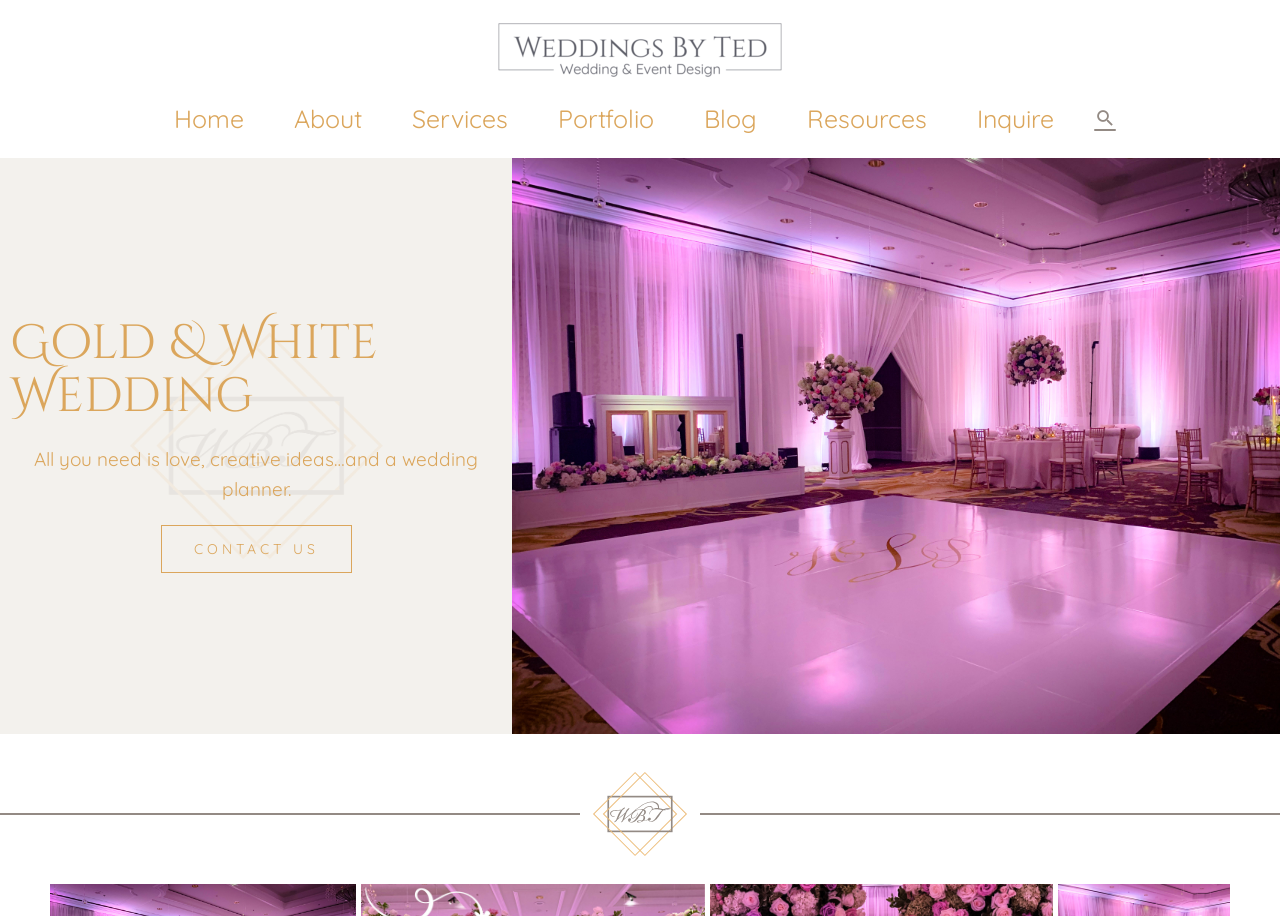Respond to the question below with a concise word or phrase:
What is the purpose of the 'CONTACT US' button?

To contact the website owner